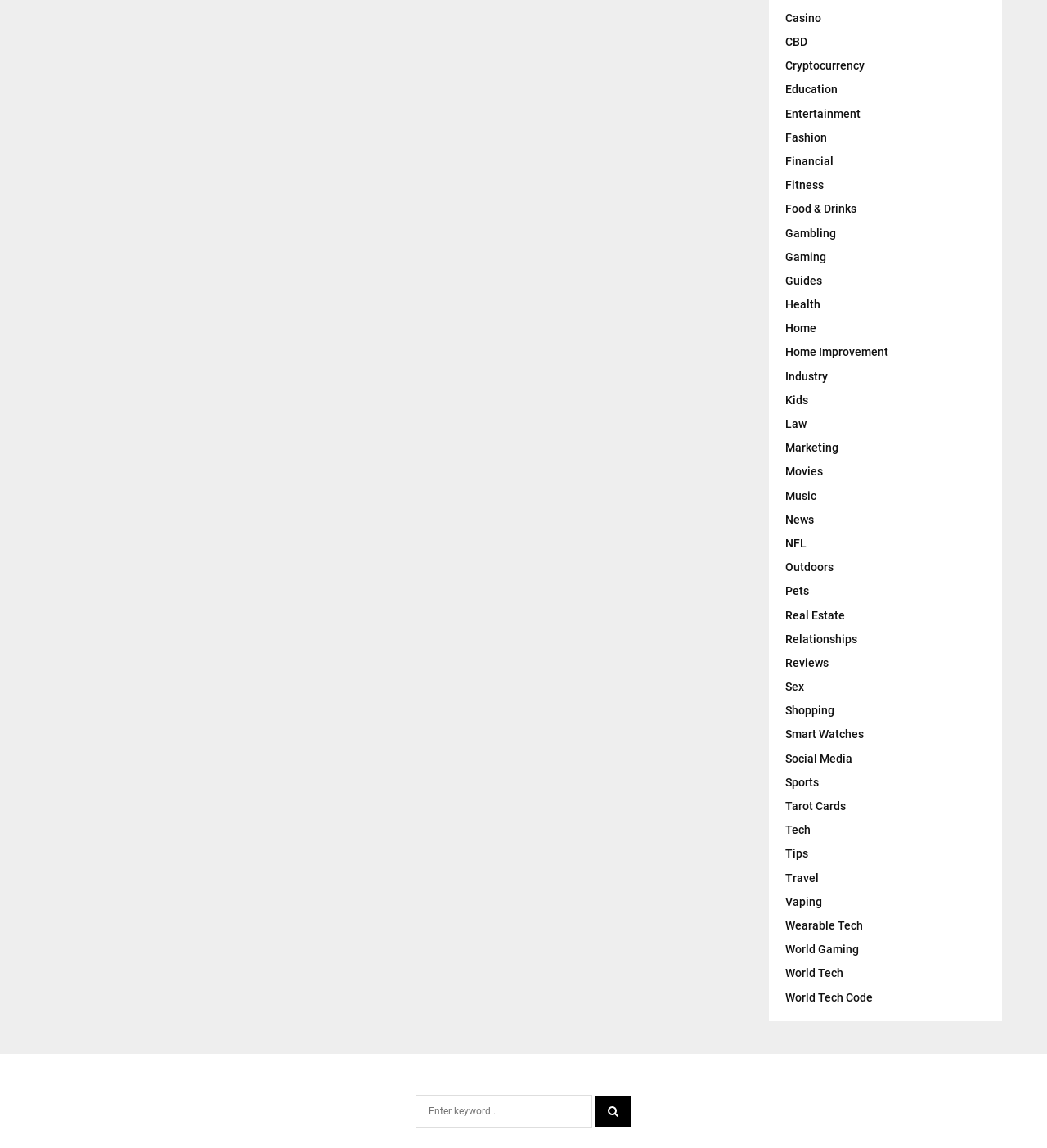How many categories are available on this webpage?
Give a single word or phrase as your answer by examining the image.

Over 40 categories